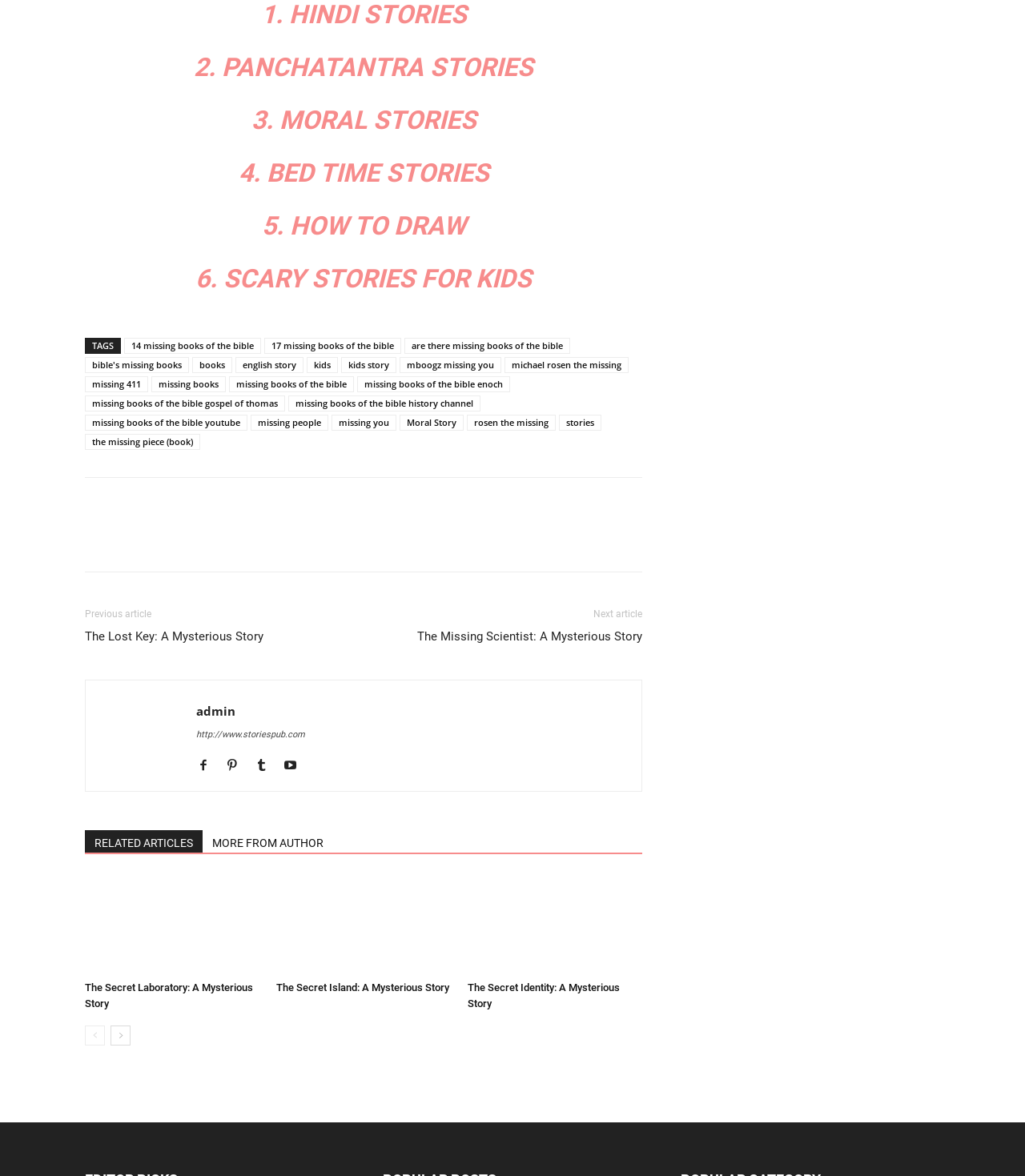Locate the bounding box coordinates of the element I should click to achieve the following instruction: "check out The Secret Laboratory: A Mysterious Story".

[0.083, 0.835, 0.247, 0.859]